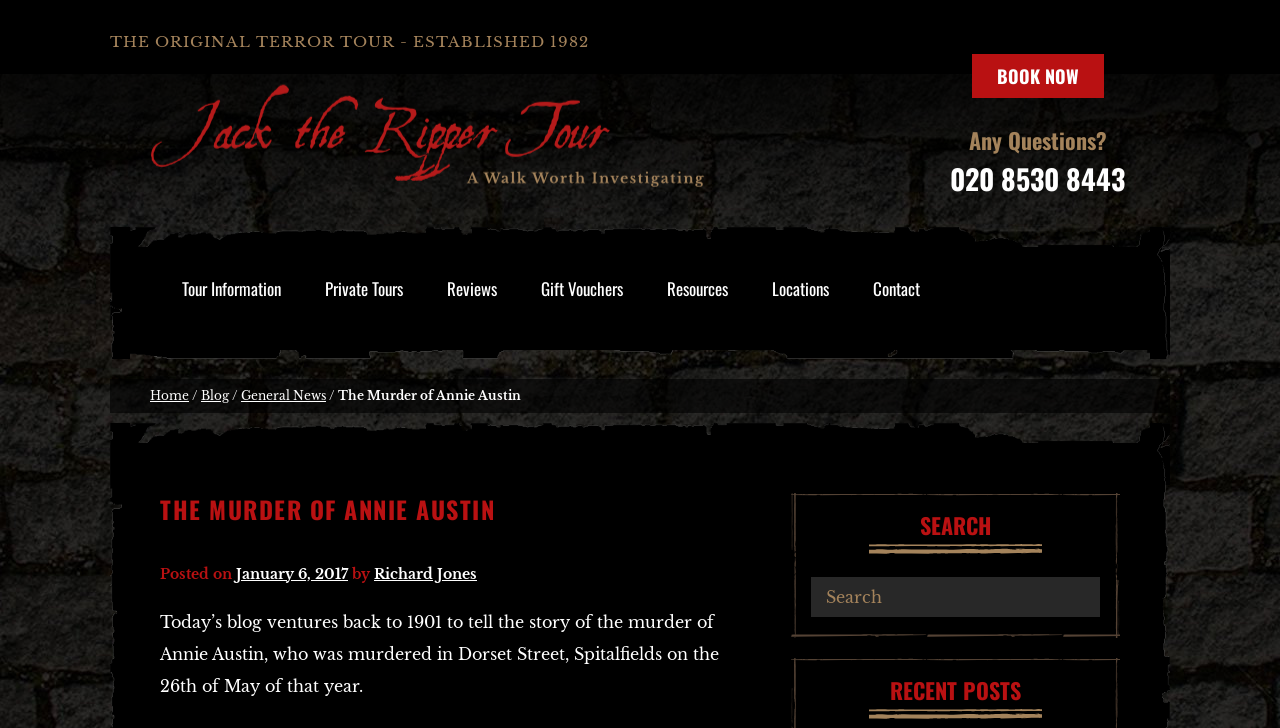Please give a short response to the question using one word or a phrase:
What is the name of the tour company?

The Original Terror Tour